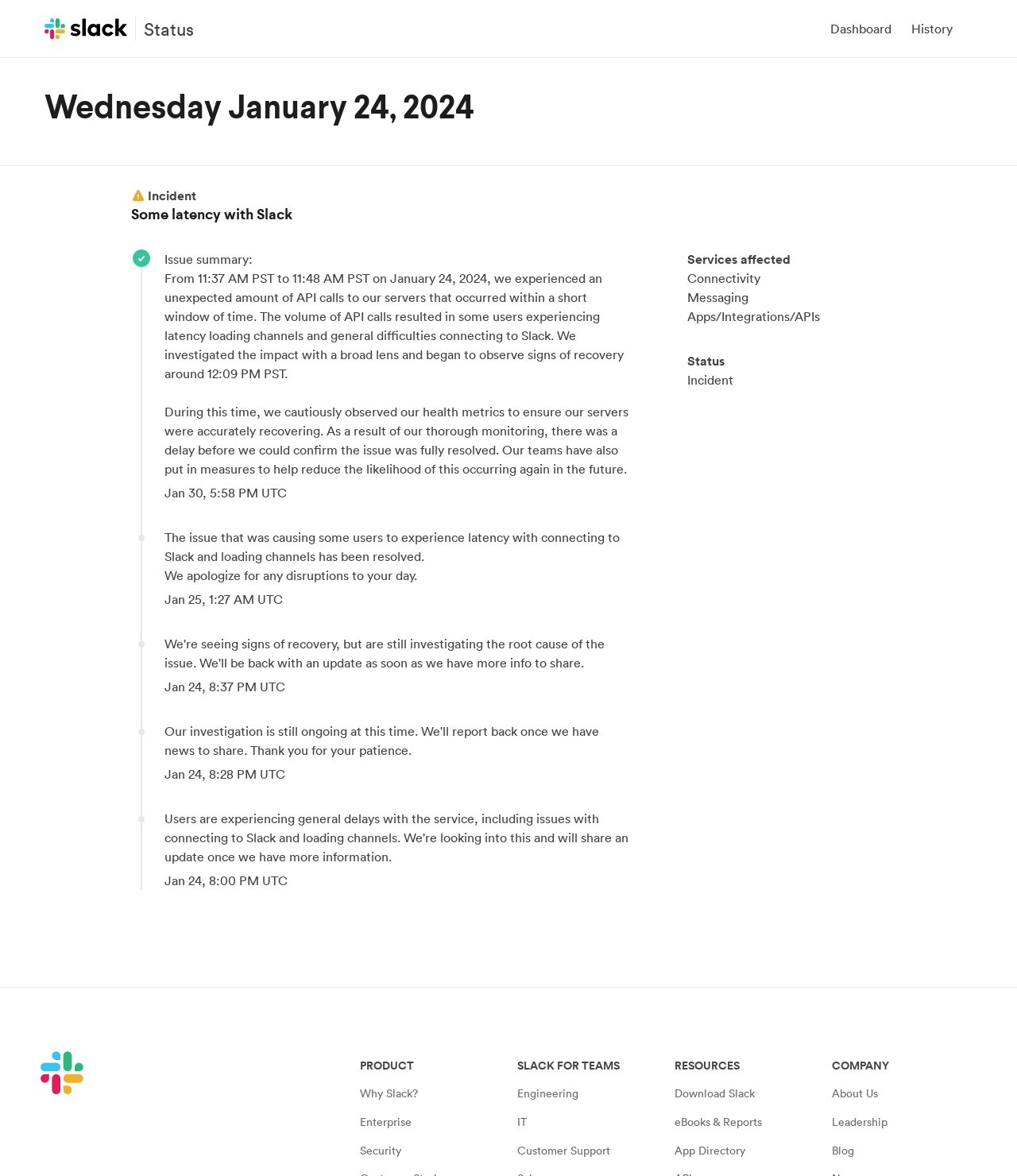Identify the bounding box coordinates of the region I need to click to complete this instruction: "Learn more about 'Why Slack?'".

[0.354, 0.918, 0.411, 0.942]